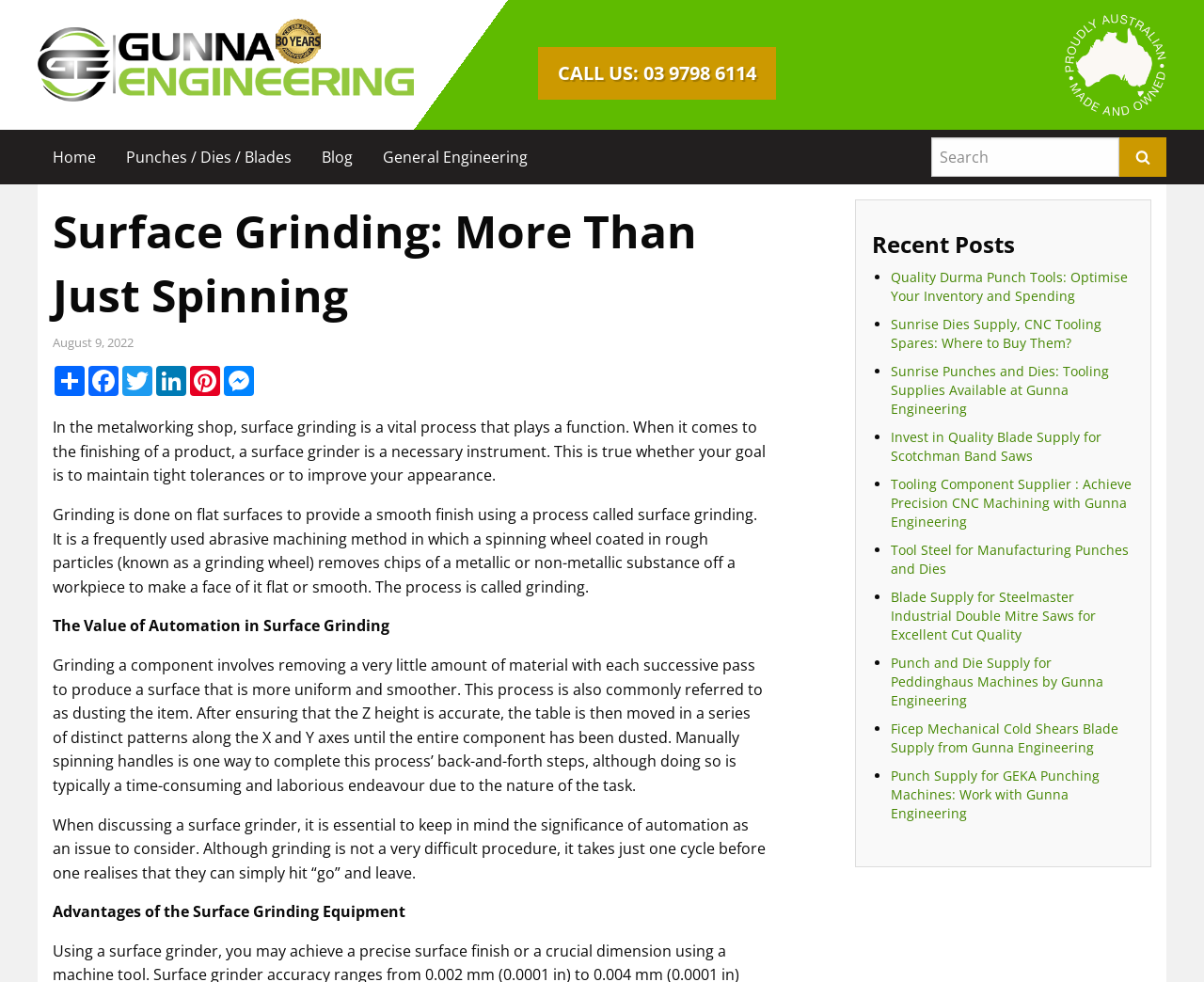Find the bounding box coordinates of the element to click in order to complete this instruction: "Read the blog". The bounding box coordinates must be four float numbers between 0 and 1, denoted as [left, top, right, bottom].

[0.255, 0.14, 0.305, 0.18]